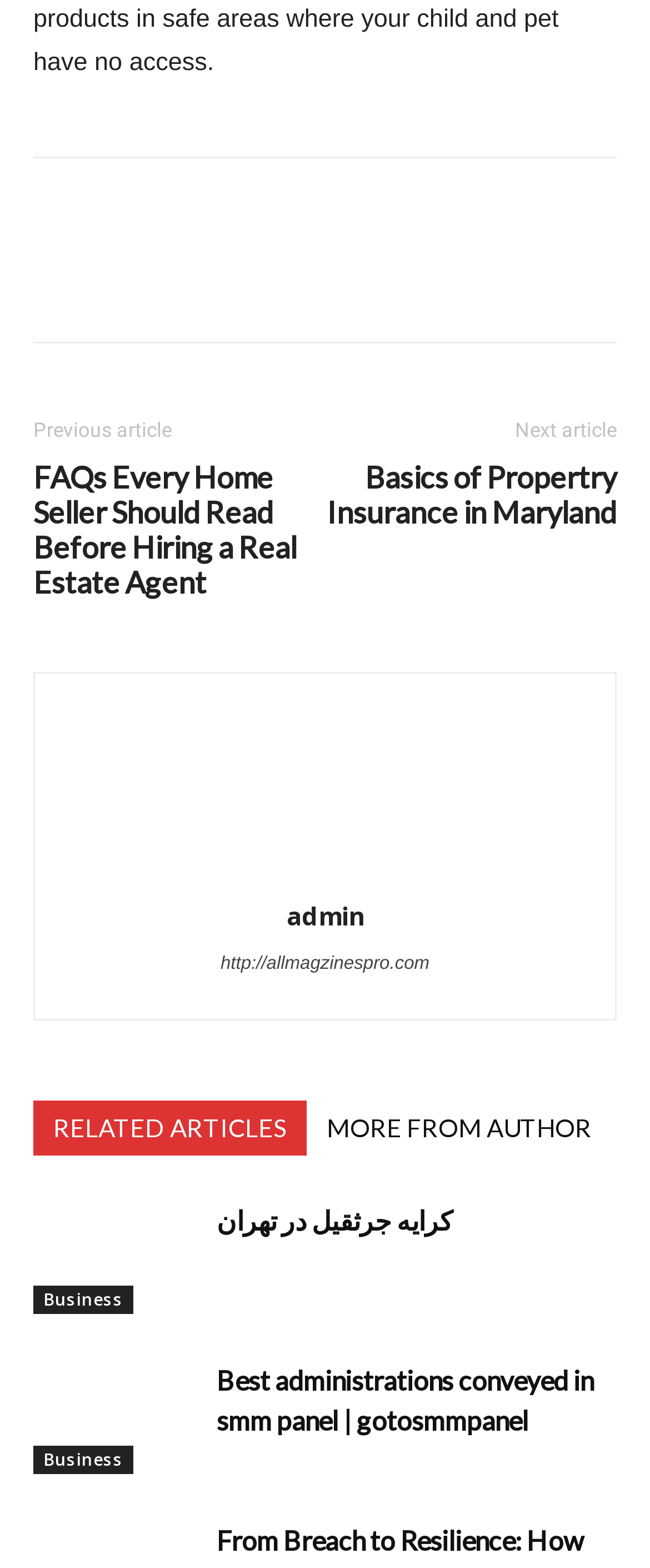How many links are there in the 'RELATED ARTICLES MORE FROM AUTHOR' section?
Observe the image and answer the question with a one-word or short phrase response.

2